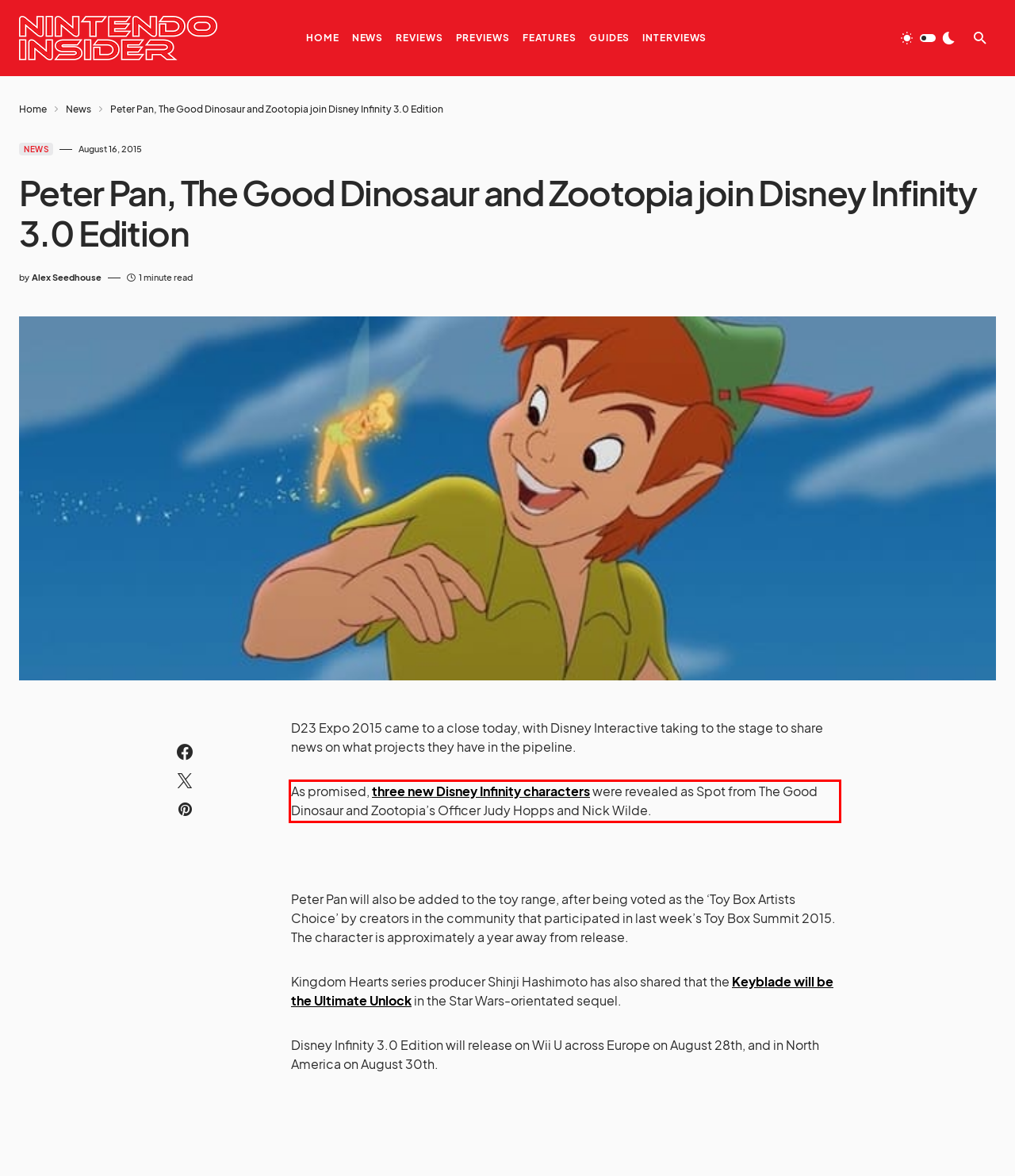By examining the provided screenshot of a webpage, recognize the text within the red bounding box and generate its text content.

As promised, three new Disney Infinity characters were revealed as Spot from The Good Dinosaur and Zootopia’s Officer Judy Hopps and Nick Wilde.